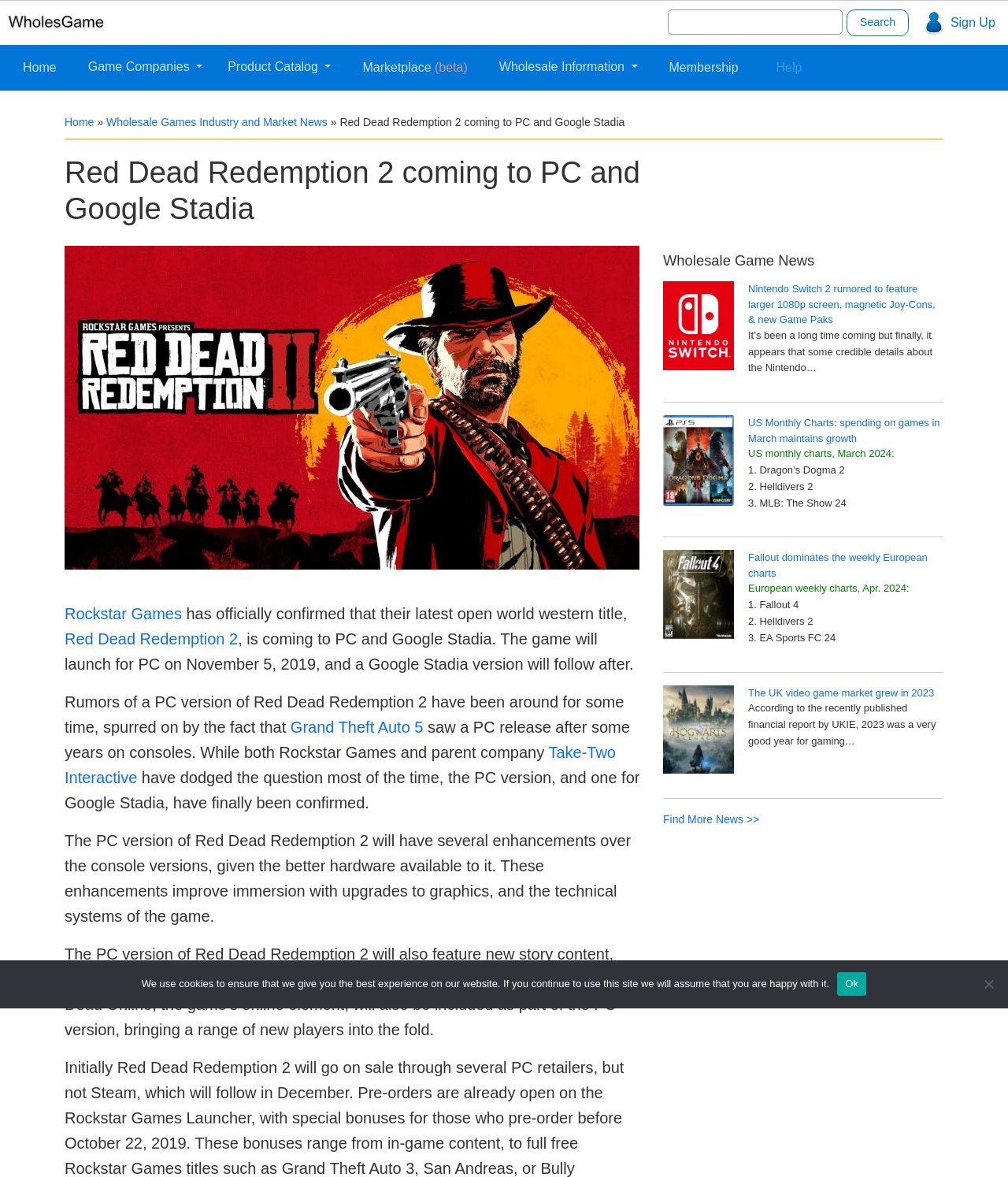Show the bounding box coordinates of the element that should be clicked to complete the task: "Read more about Red Dead Redemption 2".

[0.064, 0.514, 0.236, 0.55]